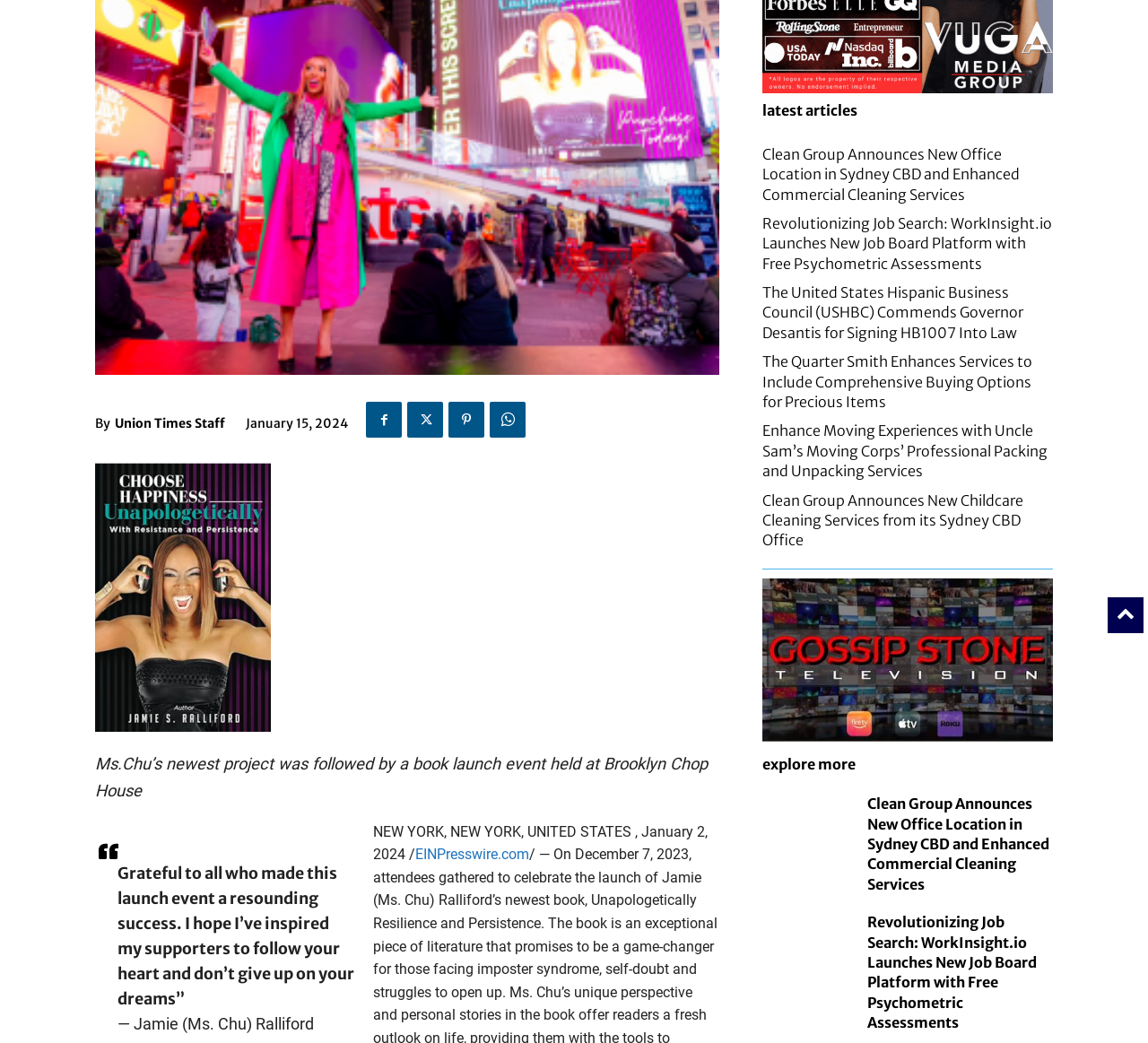Bounding box coordinates are given in the format (top-left x, top-left y, bottom-right x, bottom-right y). All values should be floating point numbers between 0 and 1. Provide the bounding box coordinate for the UI element described as: Union Times Staff

[0.1, 0.393, 0.196, 0.419]